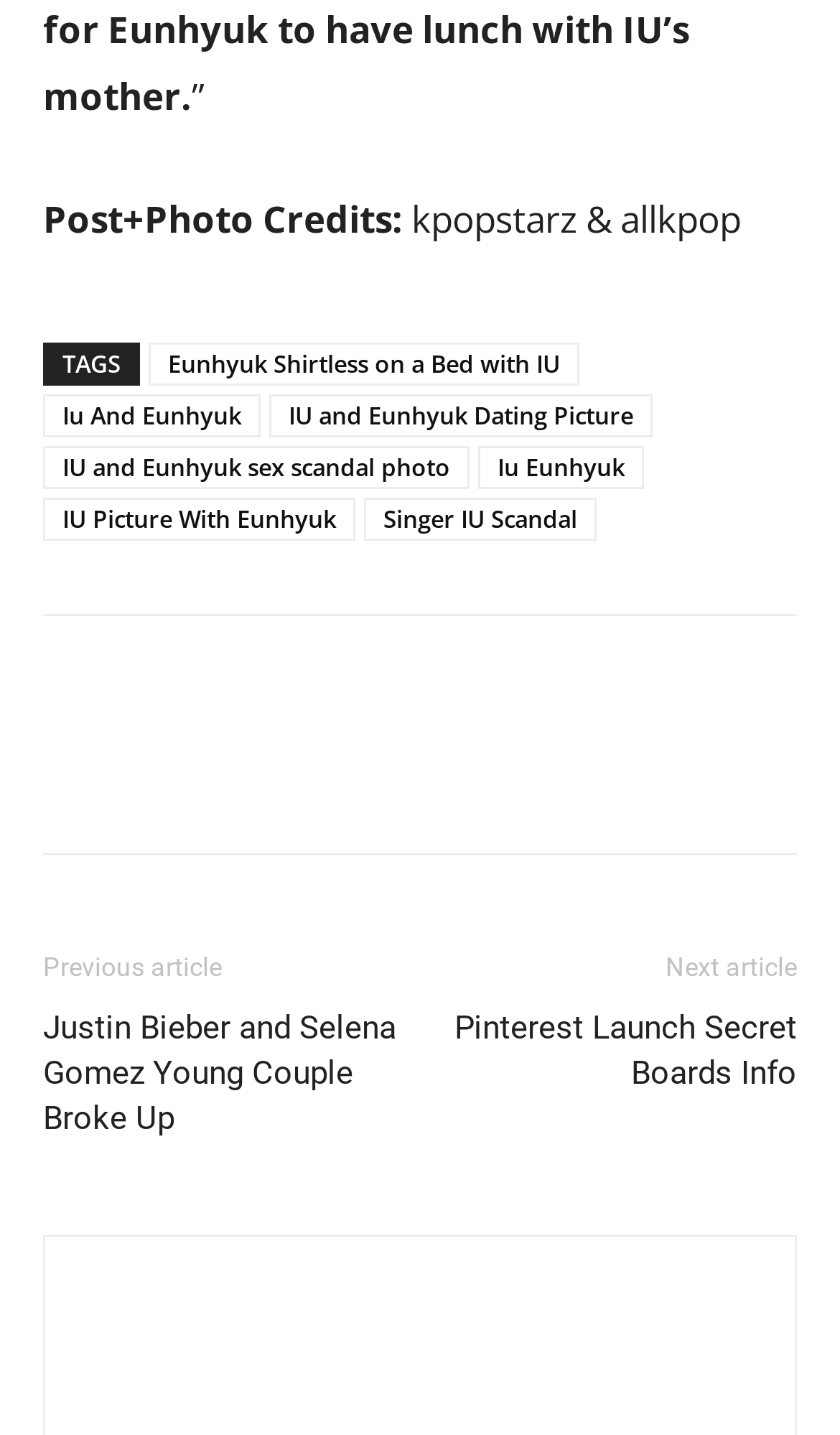Provide the bounding box coordinates of the section that needs to be clicked to accomplish the following instruction: "Click on the link 'Eunhyuk Shirtless on a Bed with IU'."

[0.177, 0.239, 0.69, 0.269]